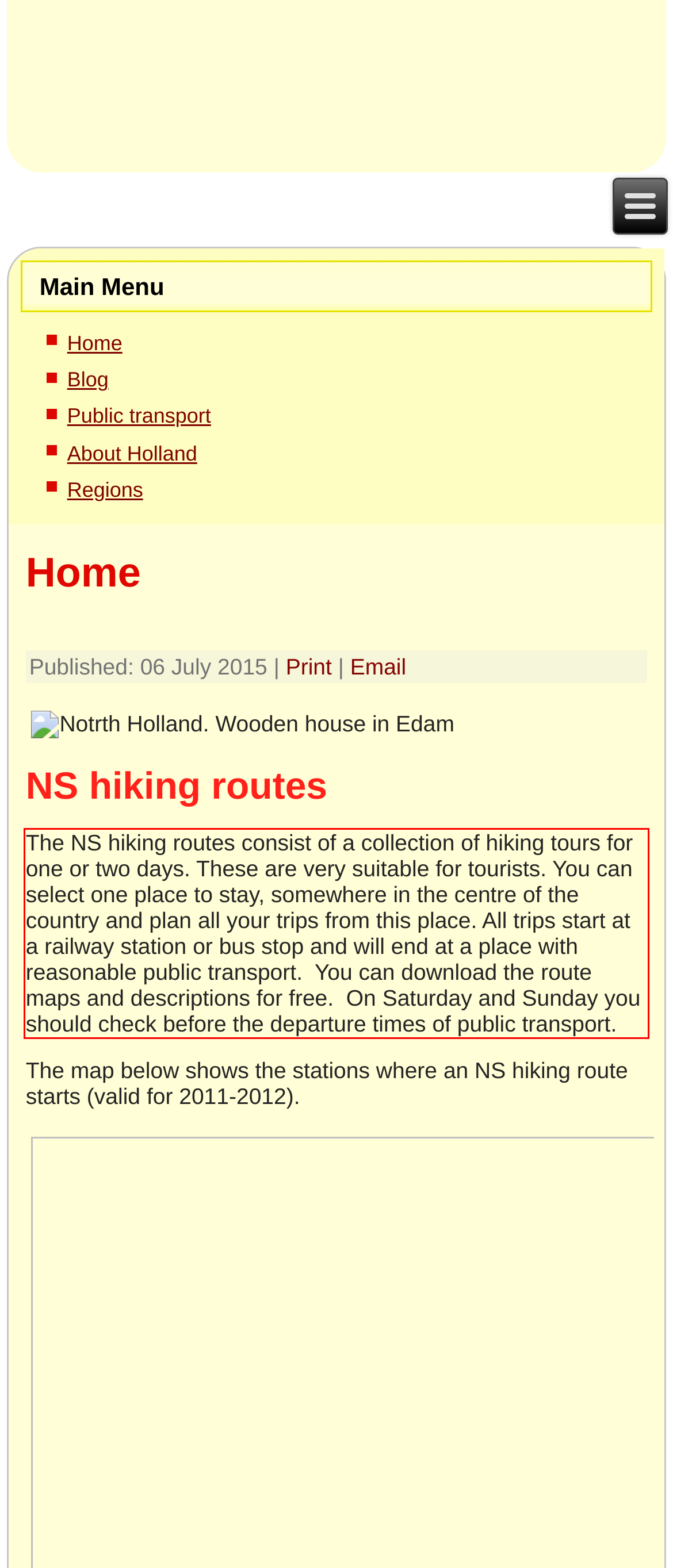Within the screenshot of the webpage, locate the red bounding box and use OCR to identify and provide the text content inside it.

The NS hiking routes consist of a collection of hiking tours for one or two days. These are very suitable for tourists. You can select one place to stay, somewhere in the centre of the country and plan all your trips from this place. All trips start at a railway station or bus stop and will end at a place with reasonable public transport. You can download the route maps and descriptions for free. On Saturday and Sunday you should check before the departure times of public transport.